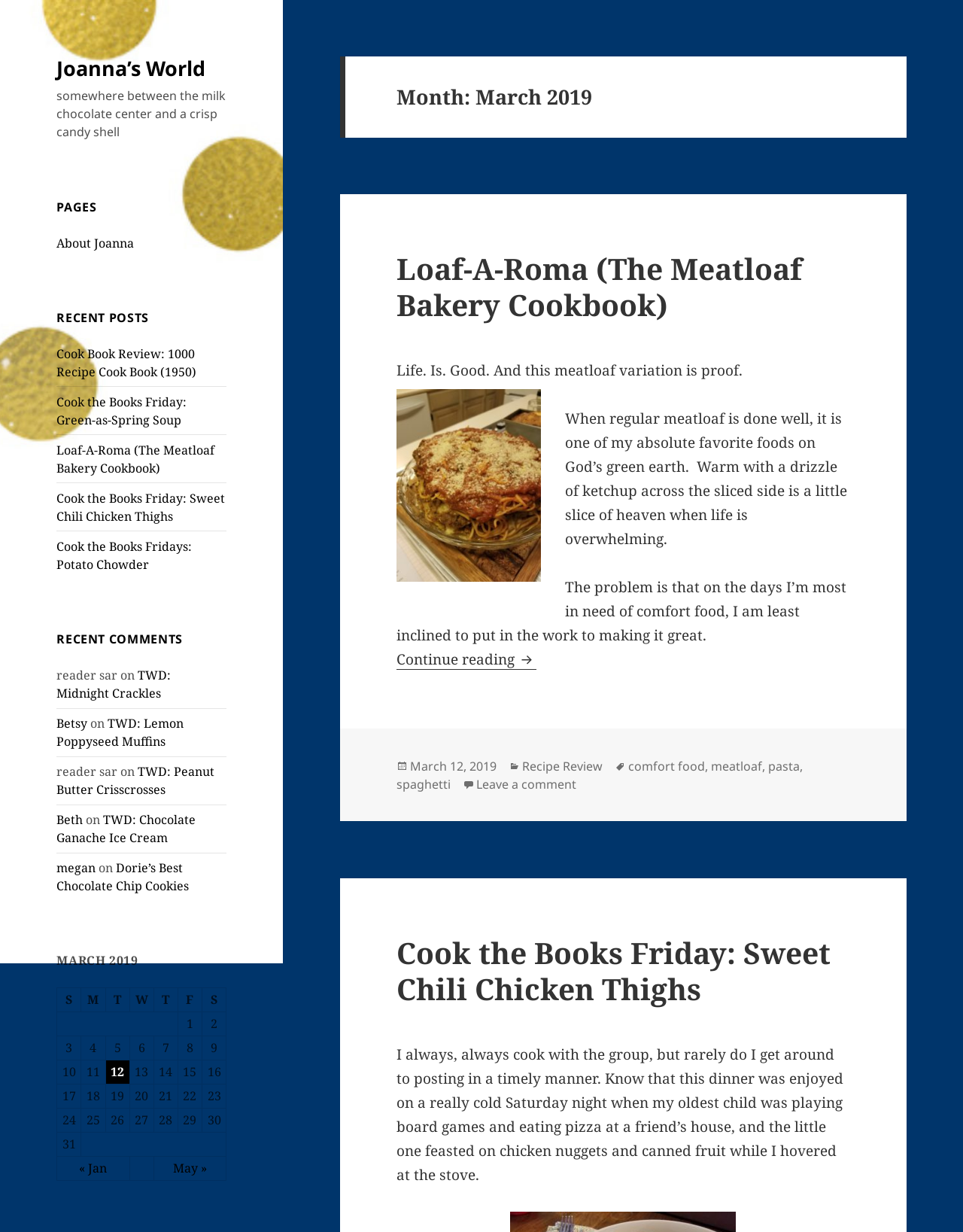Respond to the question below with a single word or phrase:
What is the name of the commenter who commented on 'TWD: Midnight Crackles'?

reader sar